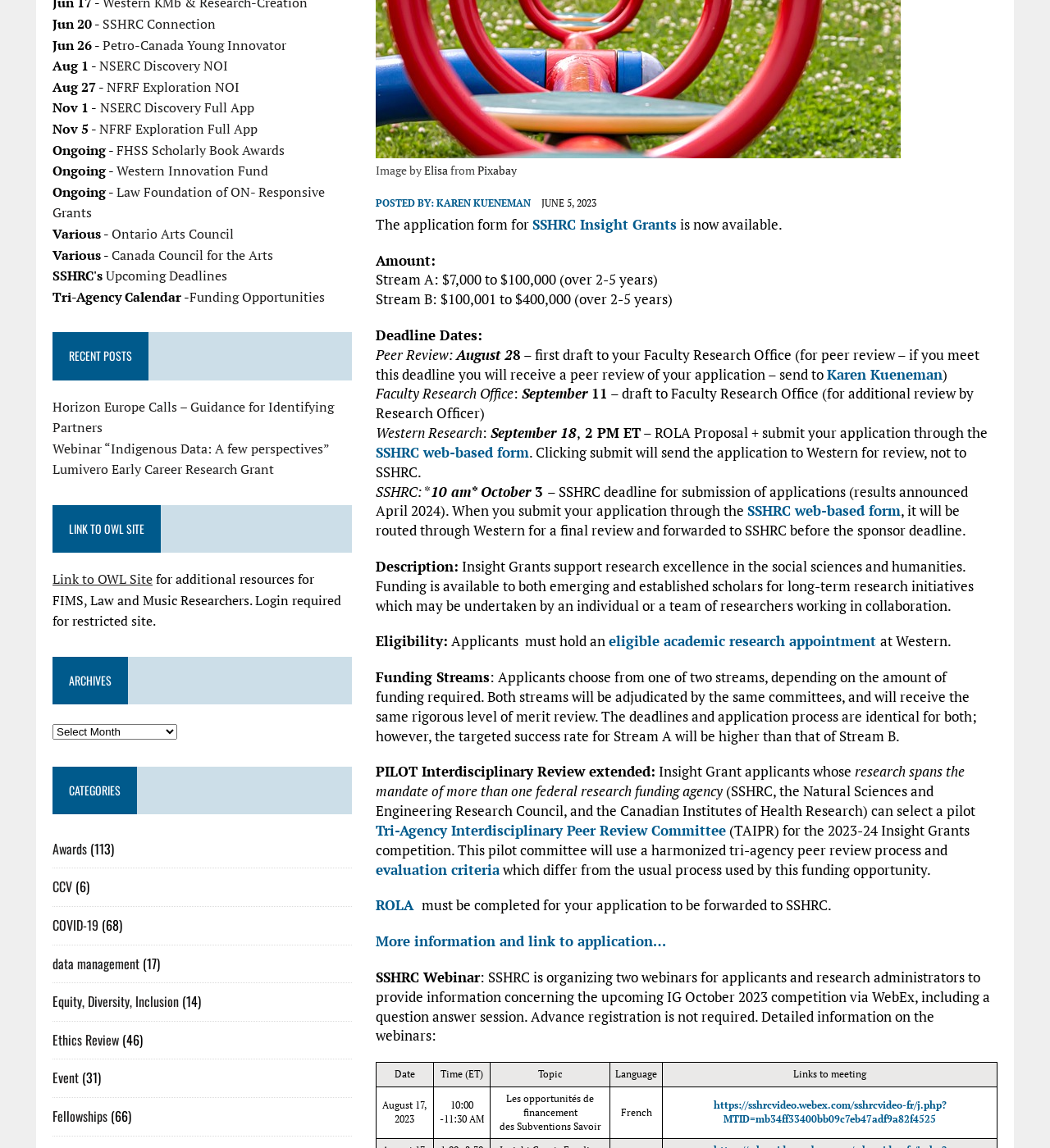Determine the bounding box for the described UI element: "COVID-19".

[0.05, 0.797, 0.094, 0.814]